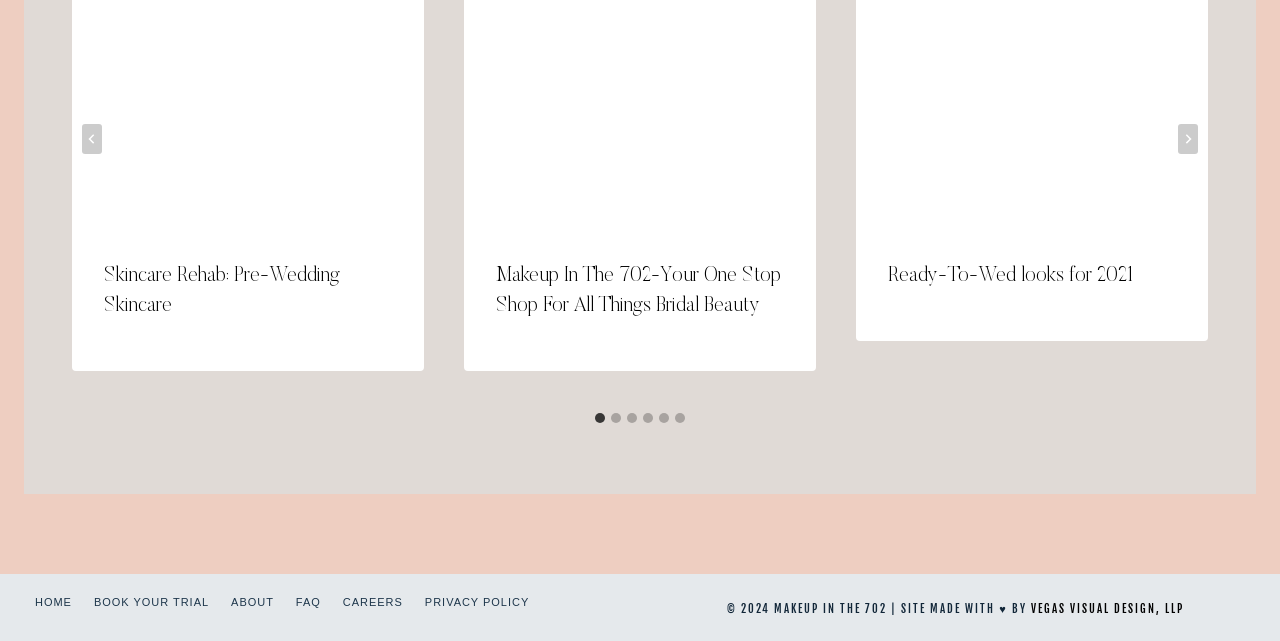What is the name of the design company that created the website?
Please answer the question with a detailed and comprehensive explanation.

The footer of the webpage contains a copyright notice that mentions the design company 'VEGAS VISUAL DESIGN, LLP' as the creator of the website.